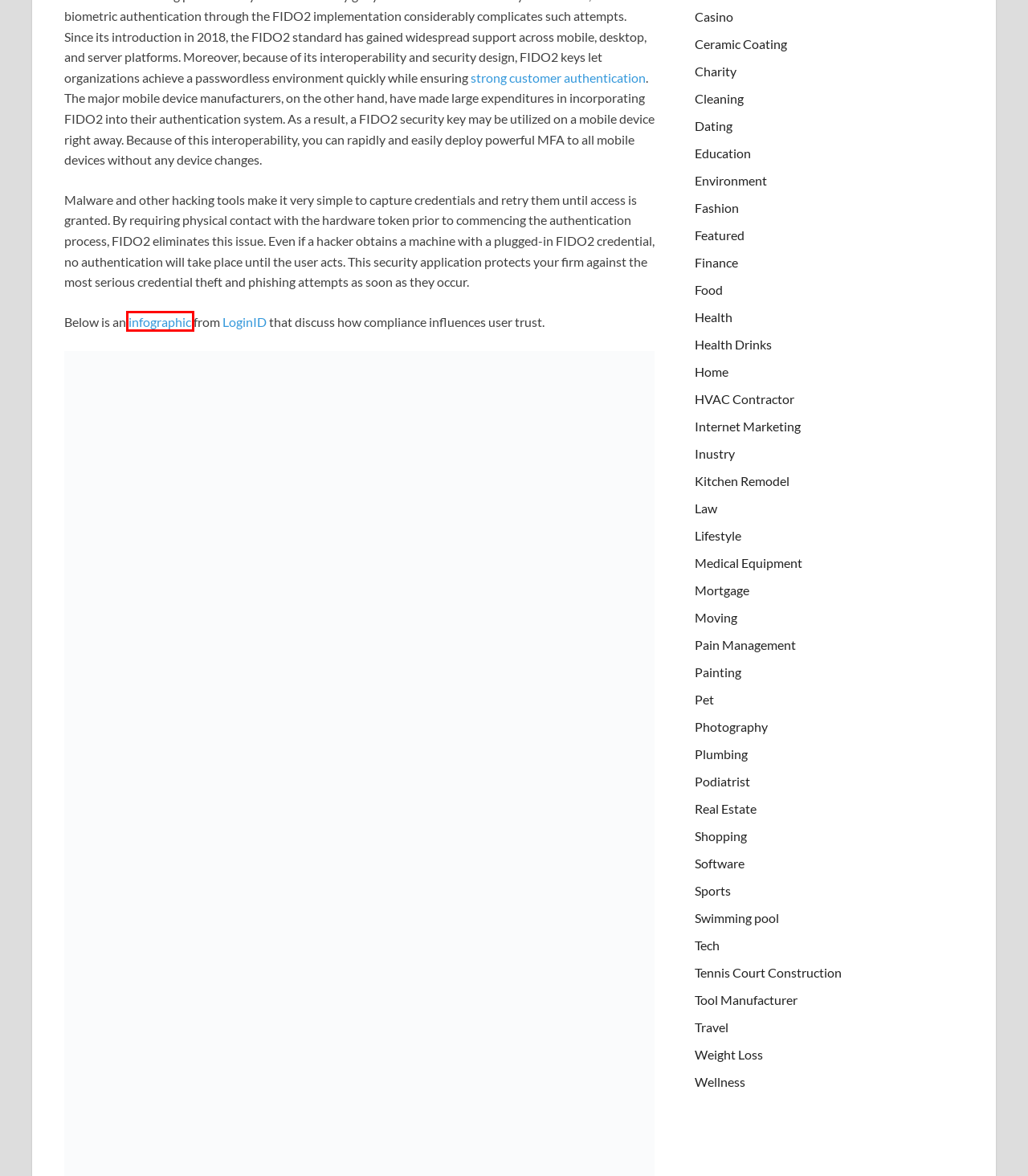Examine the screenshot of a webpage with a red bounding box around an element. Then, select the webpage description that best represents the new page after clicking the highlighted element. Here are the descriptions:
A. Lifestyle Archives - Inside Other News
B. Mortgage Archives - Inside Other News
C. Education Archives - Inside Other News
D. Moving Archives - Inside Other News
E. How Compliance Influences User Trust
F. Painting Archives - Inside Other News
G. Casino Archives - Inside Other News
H. Podiatrist Archives - Inside Other News

E